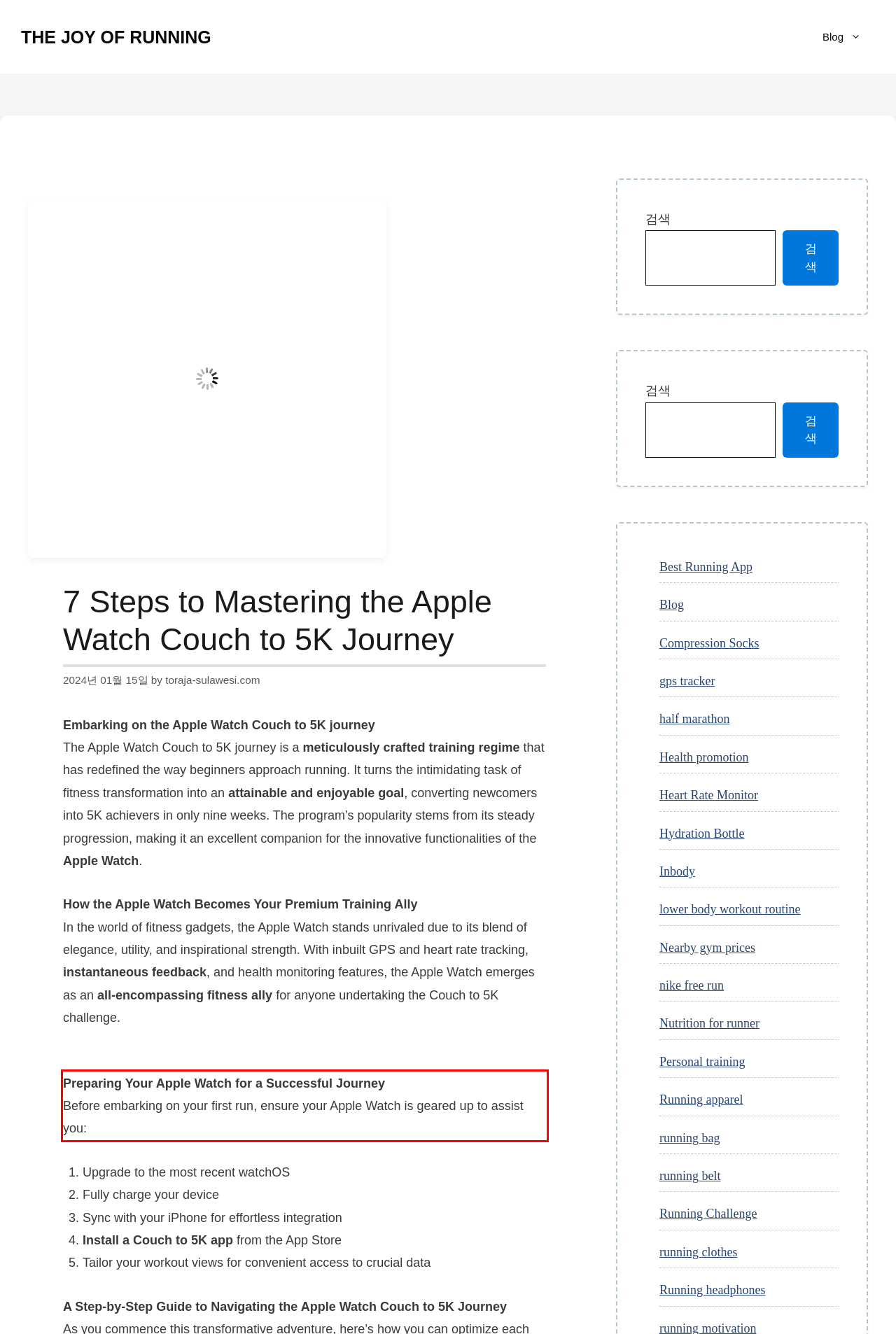Analyze the screenshot of the webpage and extract the text from the UI element that is inside the red bounding box.

Preparing Your Apple Watch for a Successful Journey Before embarking on your first run, ensure your Apple Watch is geared up to assist you: